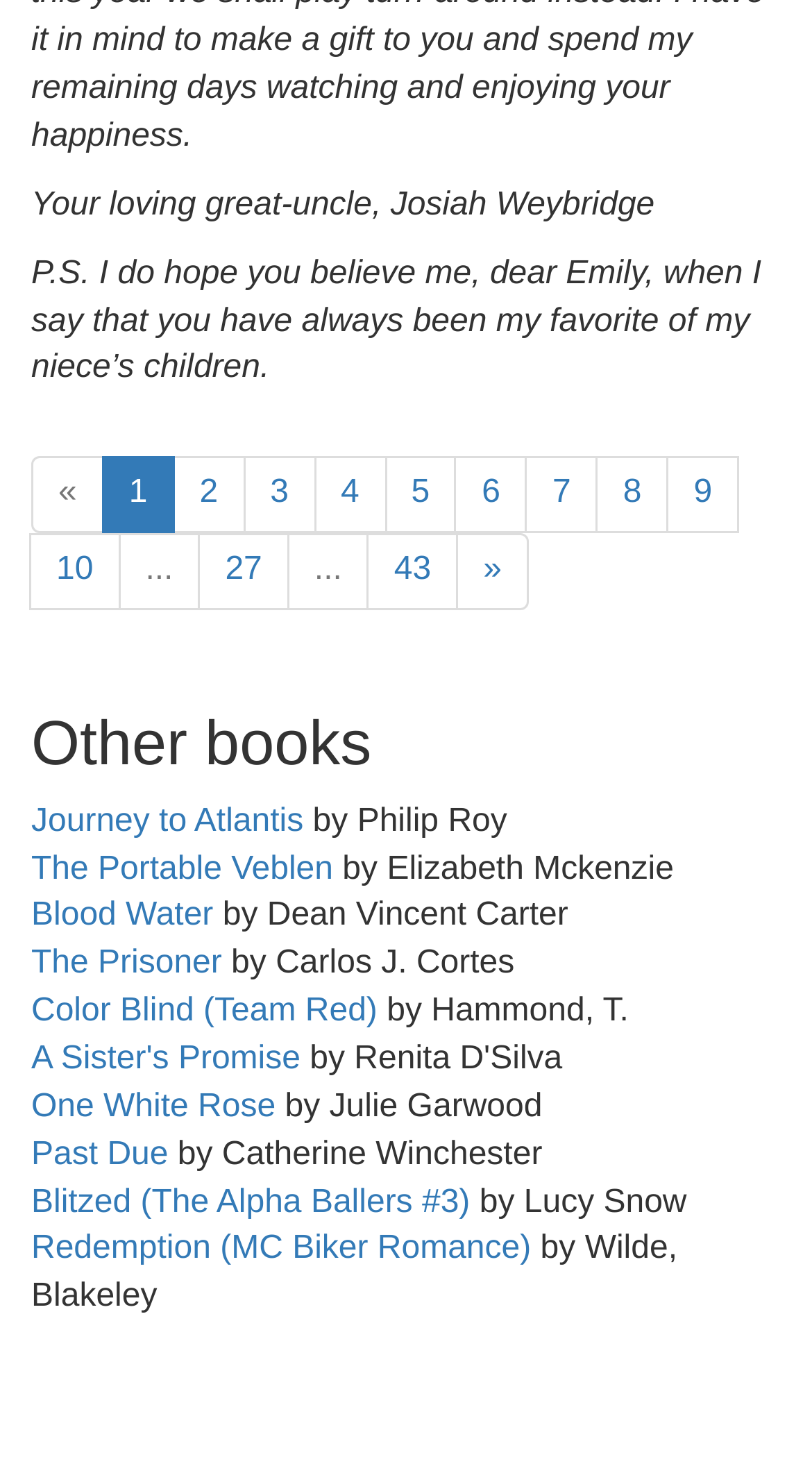Point out the bounding box coordinates of the section to click in order to follow this instruction: "Go to page 27".

[0.244, 0.362, 0.356, 0.414]